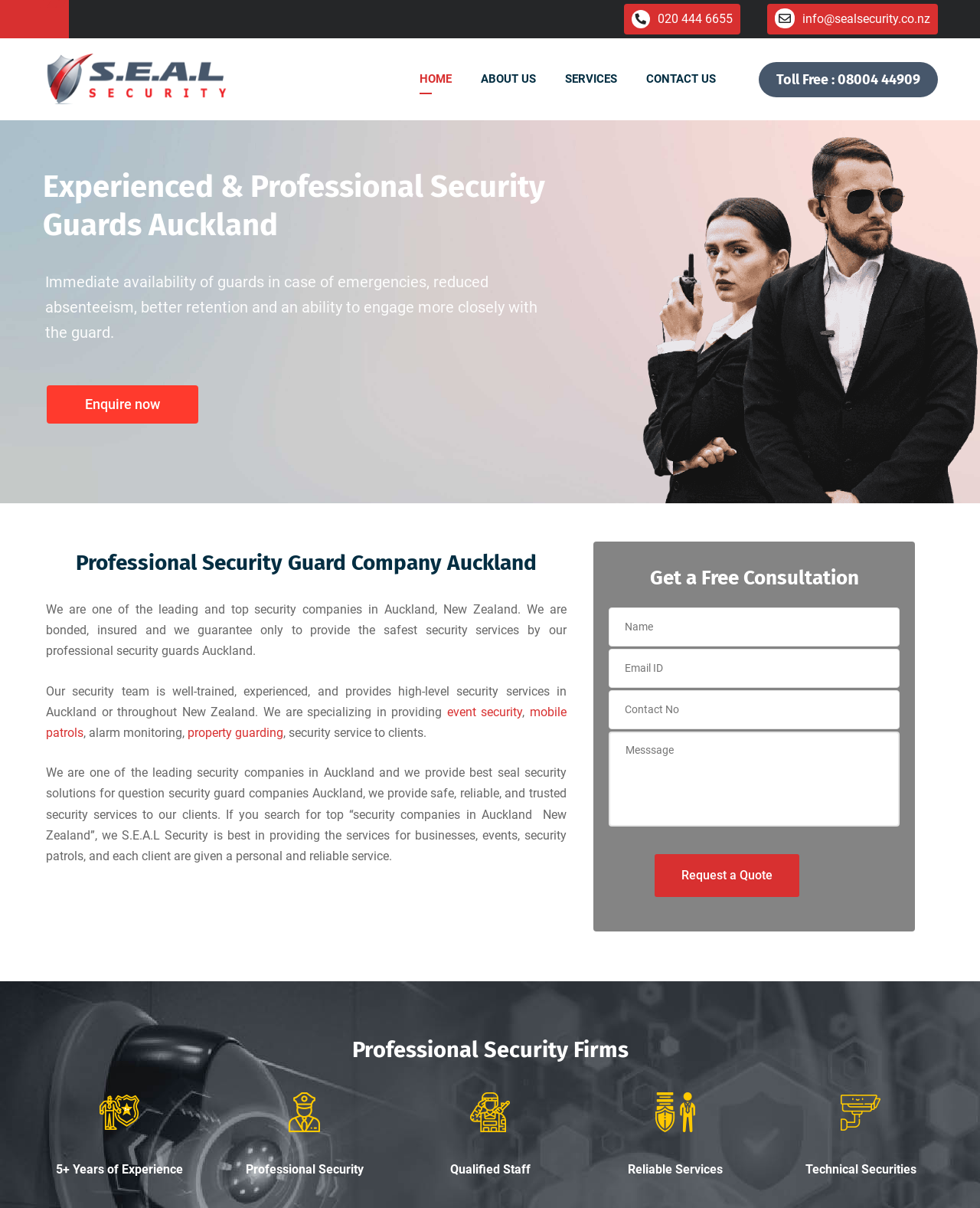Create a detailed summary of the webpage's content and design.

This webpage is about Seal Security, a leading security company in Auckland, New Zealand. At the top, there is a logo of Seal Security, accompanied by a phone number and an email address. Below the logo, there are four navigation links: HOME, ABOUT US, SERVICES, and CONTACT US.

The main content of the webpage is divided into several sections. The first section has a heading "Professional Security Guard Company Auckland" and describes the company's services, including event security, mobile patrols, alarm monitoring, and property guarding. 

Below this section, there is a call-to-action section with a heading "Get a Free Consultation" where users can fill out a form with their name, email ID, contact number, and message to request a quote.

The next section has a heading "Professional Security Firms" and features four images with accompanying text, highlighting the company's experience, professionalism, qualified staff, and reliable services.

Throughout the webpage, there are several links to different services and pages, including a toll-free number and a link to the company's email address. The overall layout is organized, with clear headings and concise text, making it easy to navigate and understand the company's services.